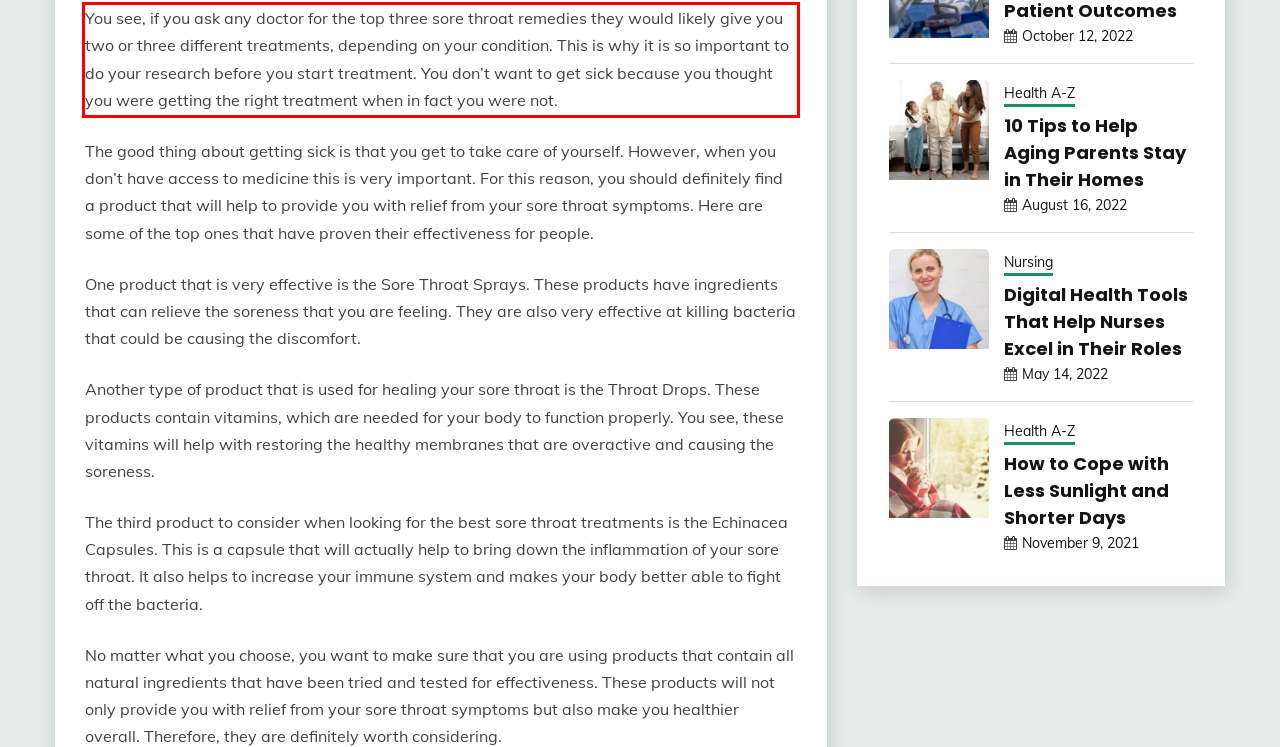Using the webpage screenshot, recognize and capture the text within the red bounding box.

You see, if you ask any doctor for the top three sore throat remedies they would likely give you two or three different treatments, depending on your condition. This is why it is so important to do your research before you start treatment. You don’t want to get sick because you thought you were getting the right treatment when in fact you were not.